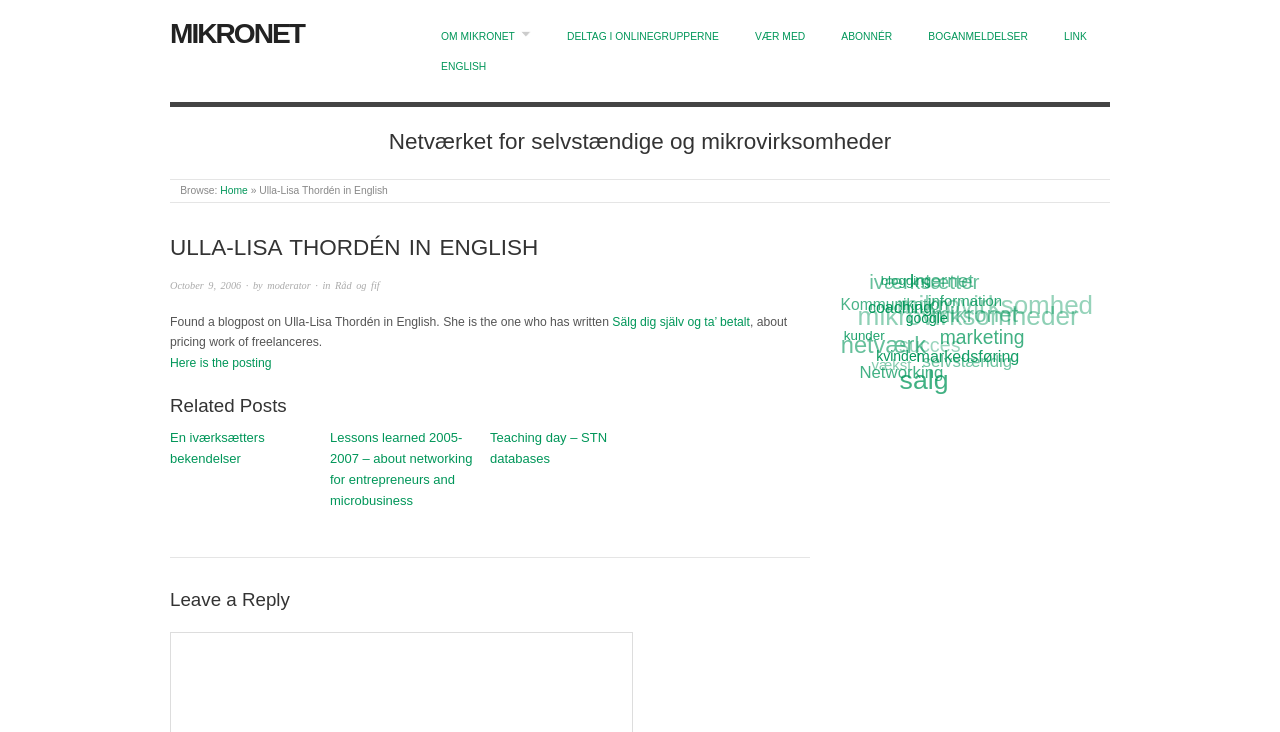Locate the bounding box coordinates of the element that should be clicked to fulfill the instruction: "Leave a reply to the blog post".

[0.133, 0.803, 0.508, 0.836]